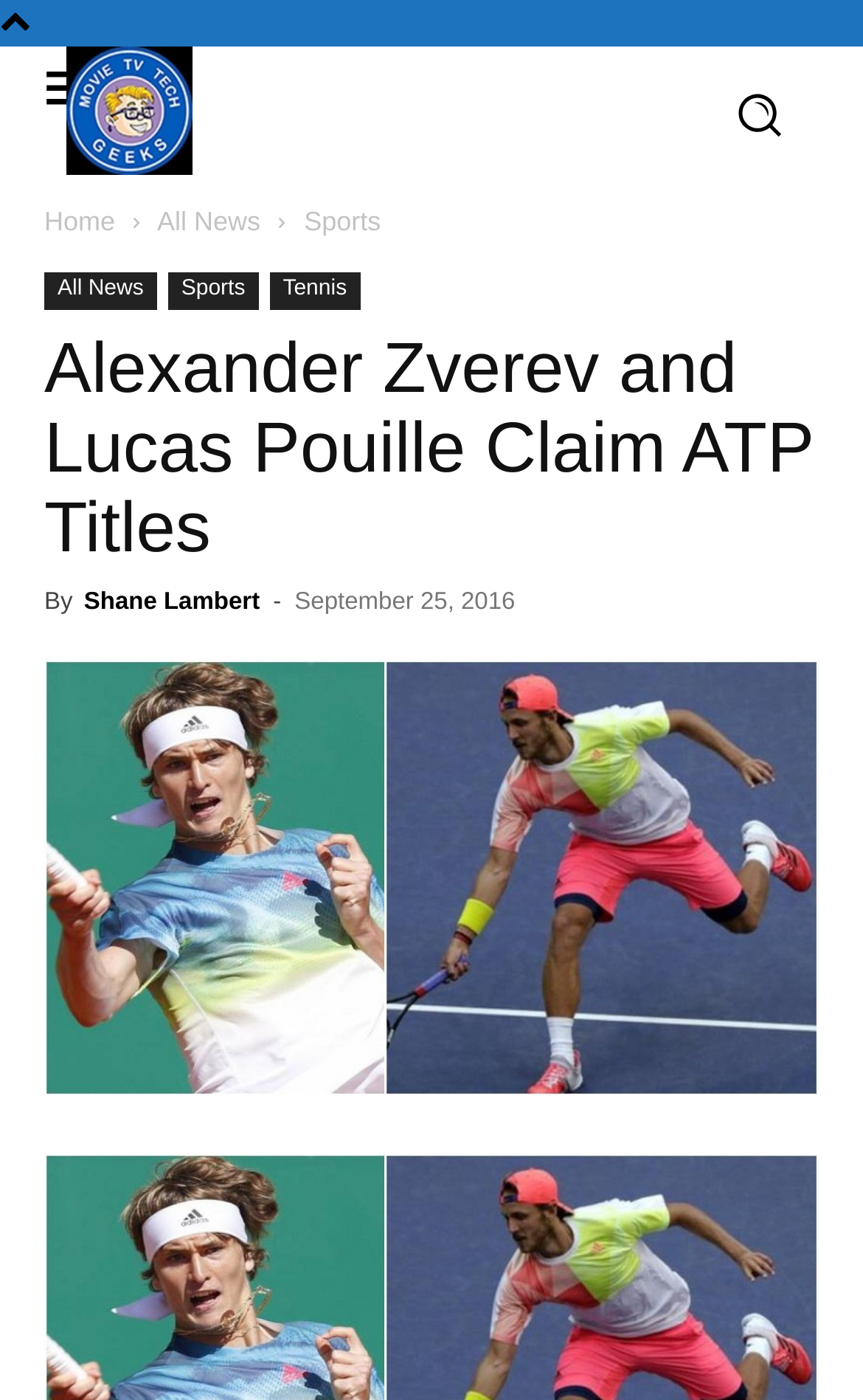Could you find the bounding box coordinates of the clickable area to complete this instruction: "Click the 'Sports' link"?

[0.352, 0.147, 0.441, 0.169]